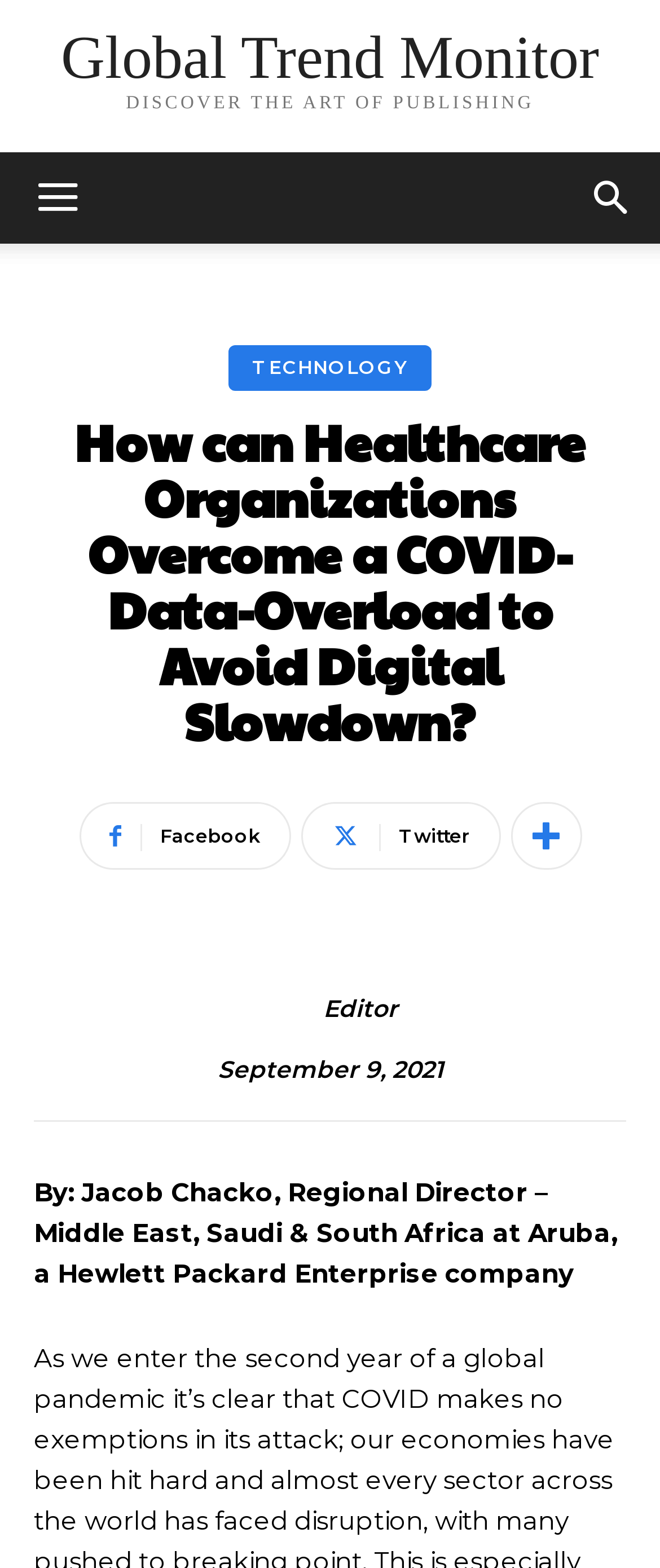Find the bounding box coordinates of the clickable area required to complete the following action: "Share on Facebook".

[0.119, 0.512, 0.44, 0.555]